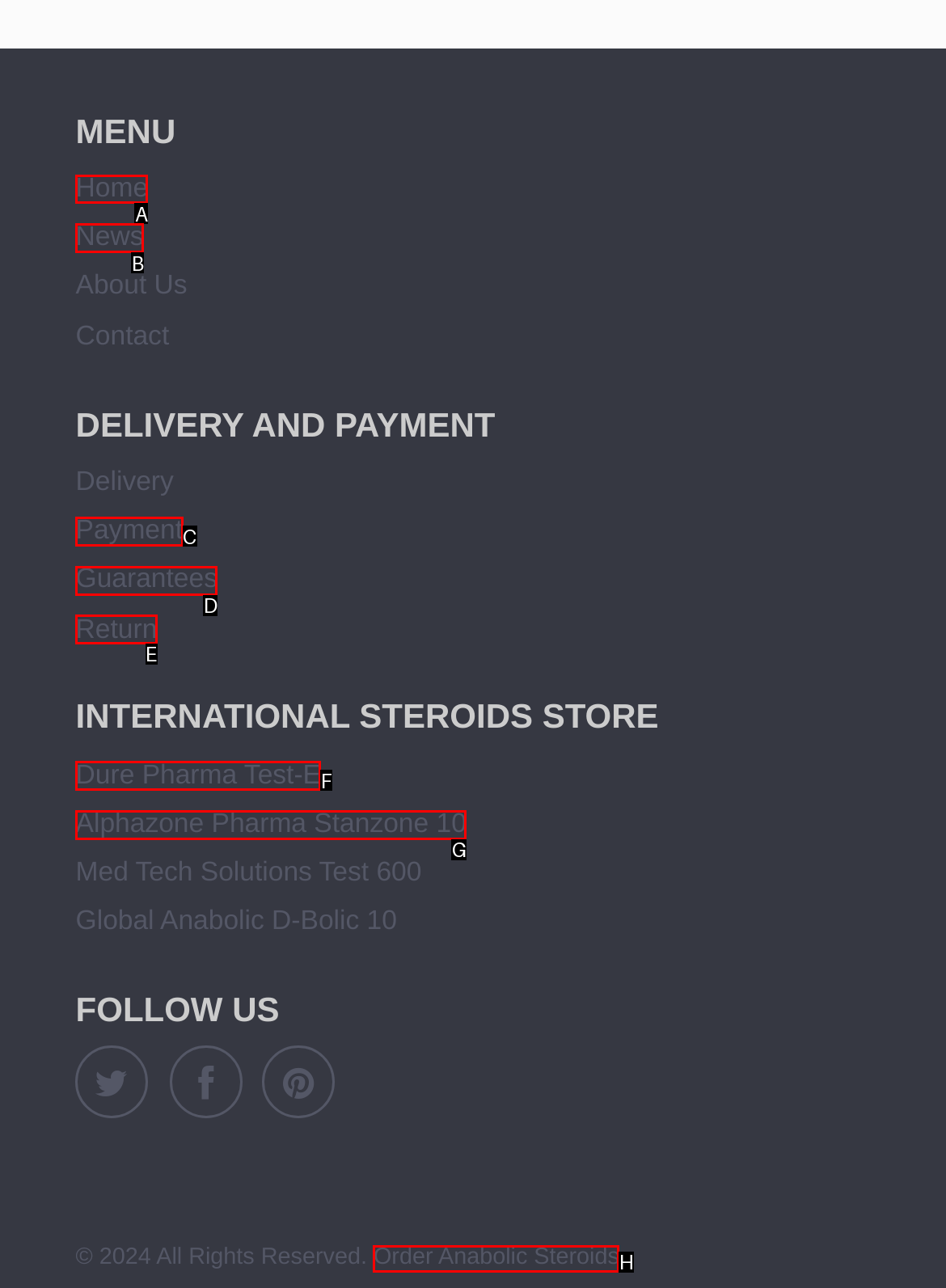Point out which UI element to click to complete this task: Click the Dice and Dragons logo
Answer with the letter corresponding to the right option from the available choices.

None